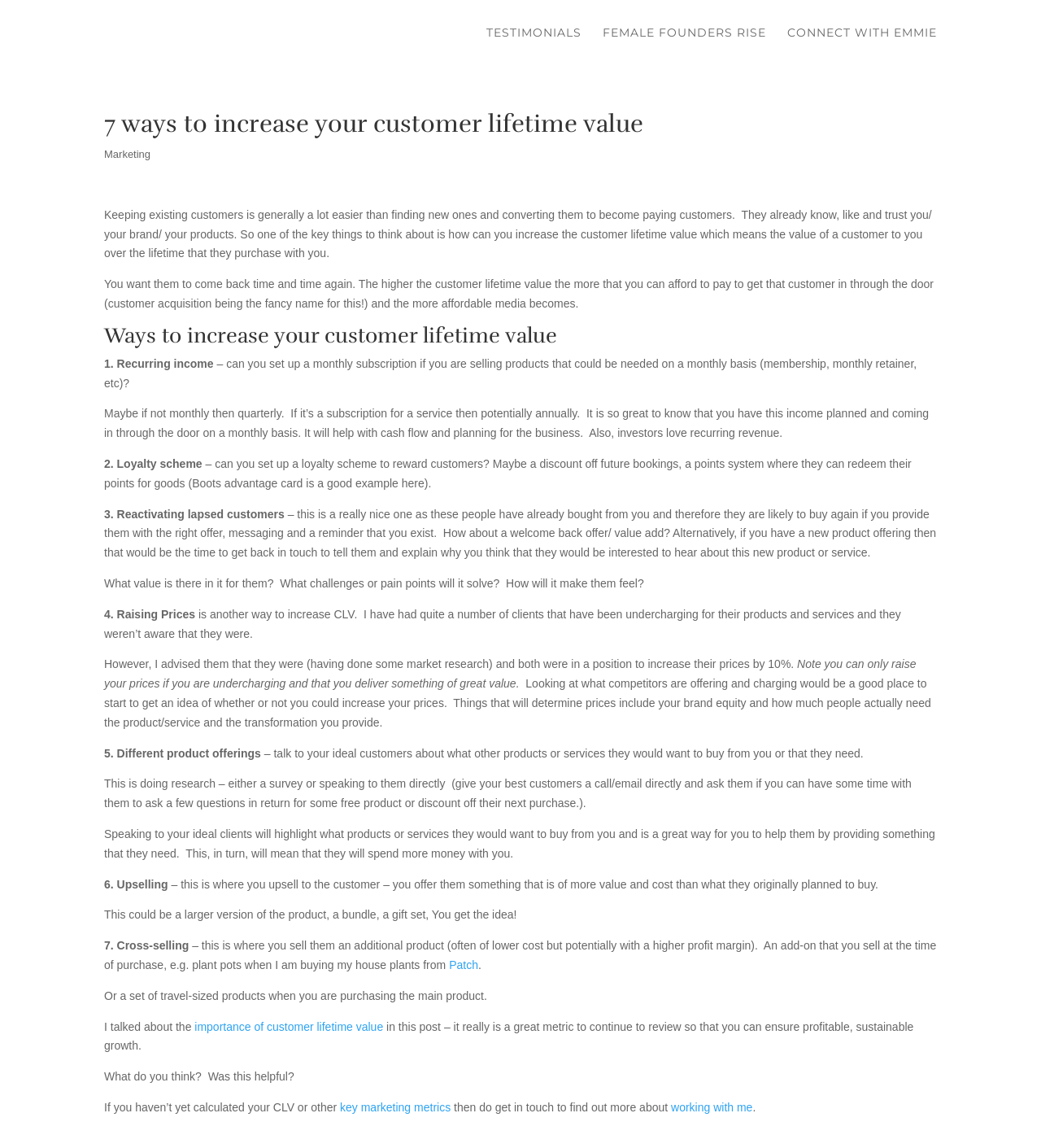Please identify the bounding box coordinates of the clickable area that will allow you to execute the instruction: "Check out the testimonials page".

[0.467, 0.023, 0.559, 0.057]